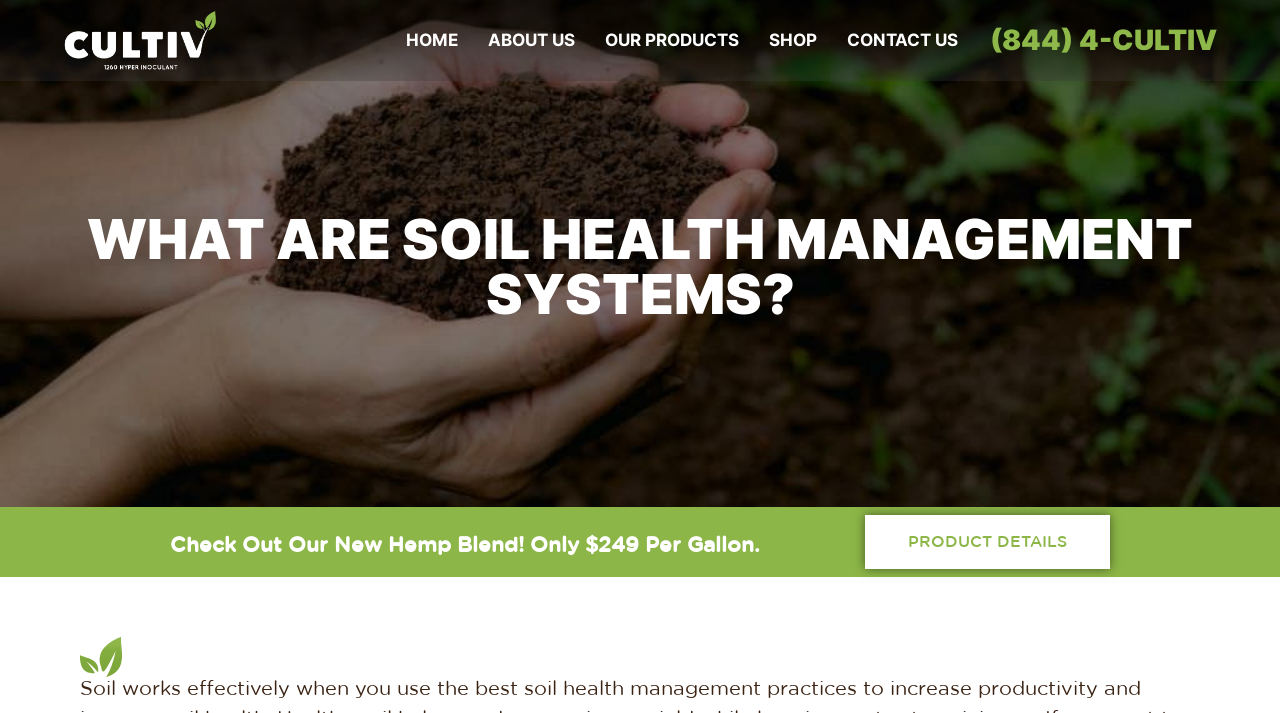What is the phone number on the webpage?
Please provide a single word or phrase as your answer based on the image.

(844) 4-CULTIV